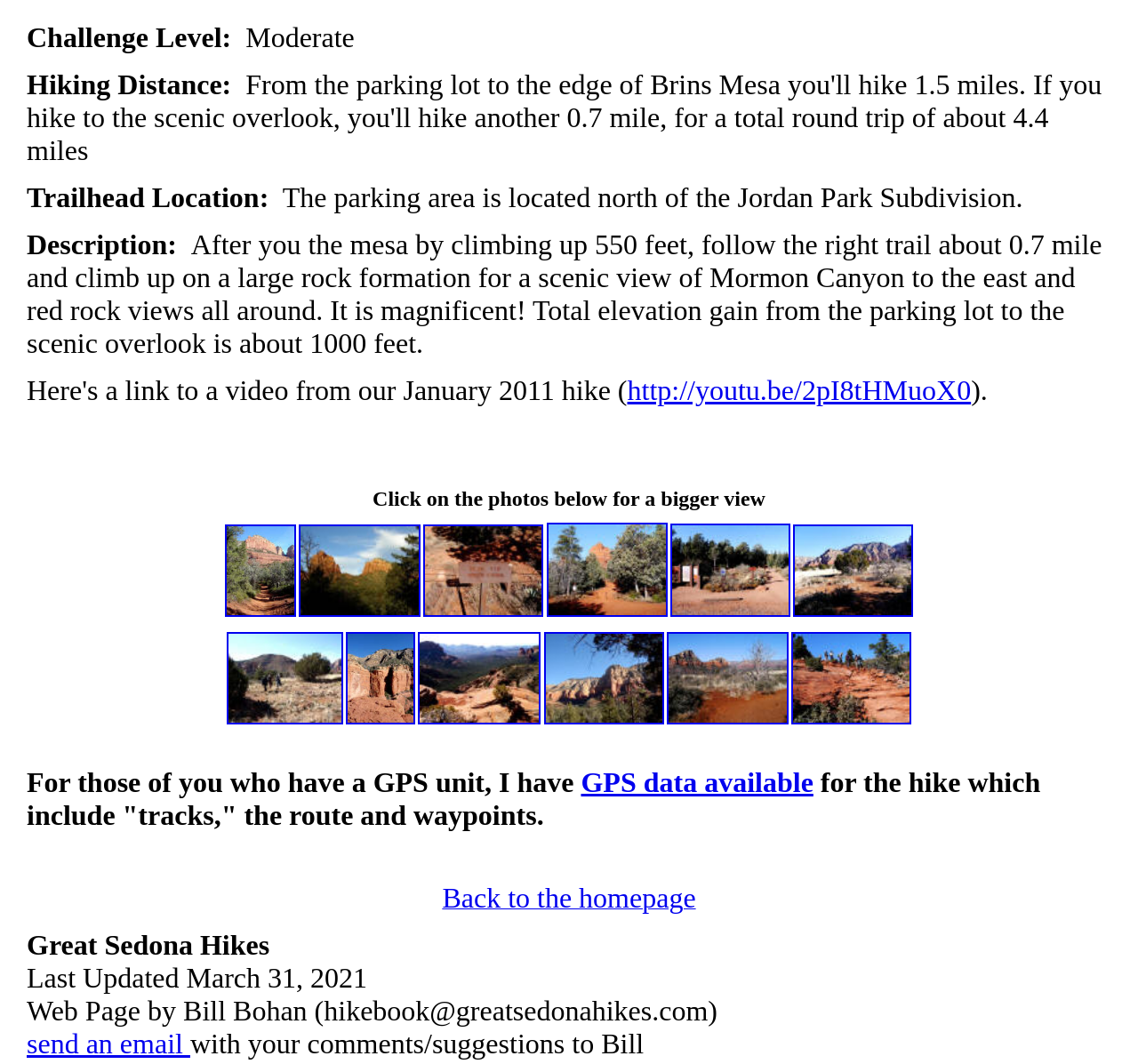Bounding box coordinates are to be given in the format (top-left x, top-left y, bottom-right x, bottom-right y). All values must be floating point numbers between 0 and 1. Provide the bounding box coordinate for the UI element described as: send an email

[0.023, 0.966, 0.167, 0.996]